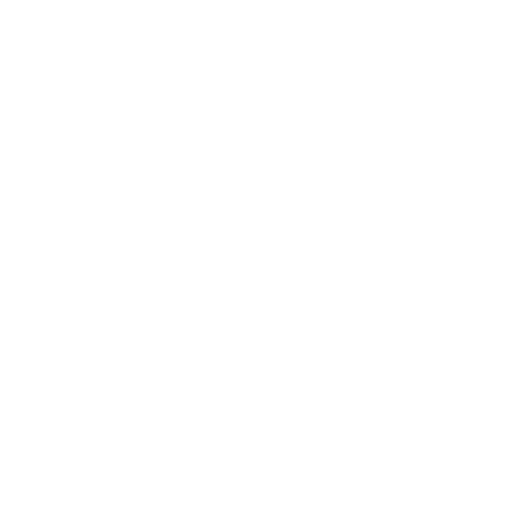What is the icon often associated with?
Use the screenshot to answer the question with a single word or phrase.

Italian culture, cuisine, and heritage